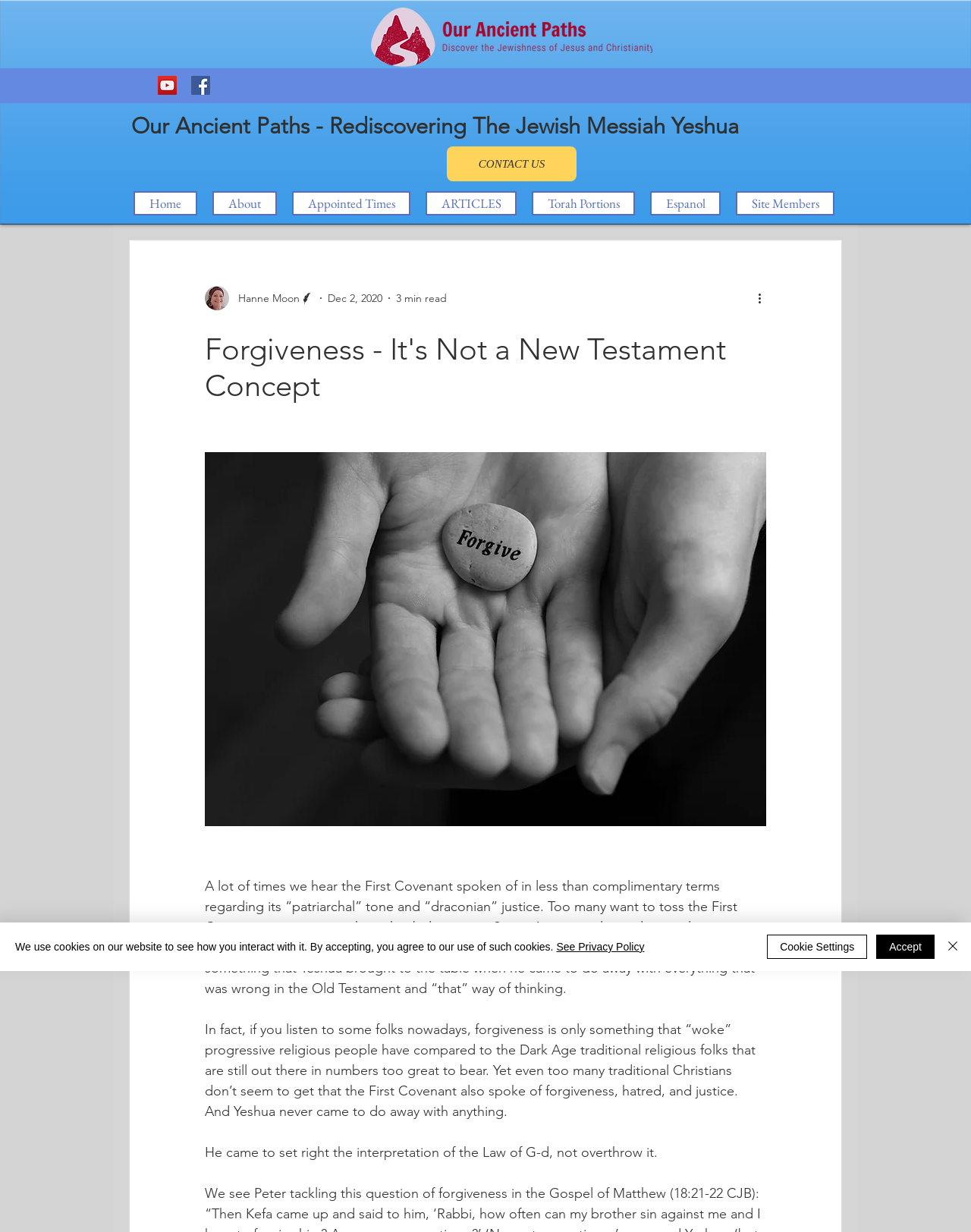Calculate the bounding box coordinates for the UI element based on the following description: "About". Ensure the coordinates are four float numbers between 0 and 1, i.e., [left, top, right, bottom].

[0.219, 0.155, 0.285, 0.175]